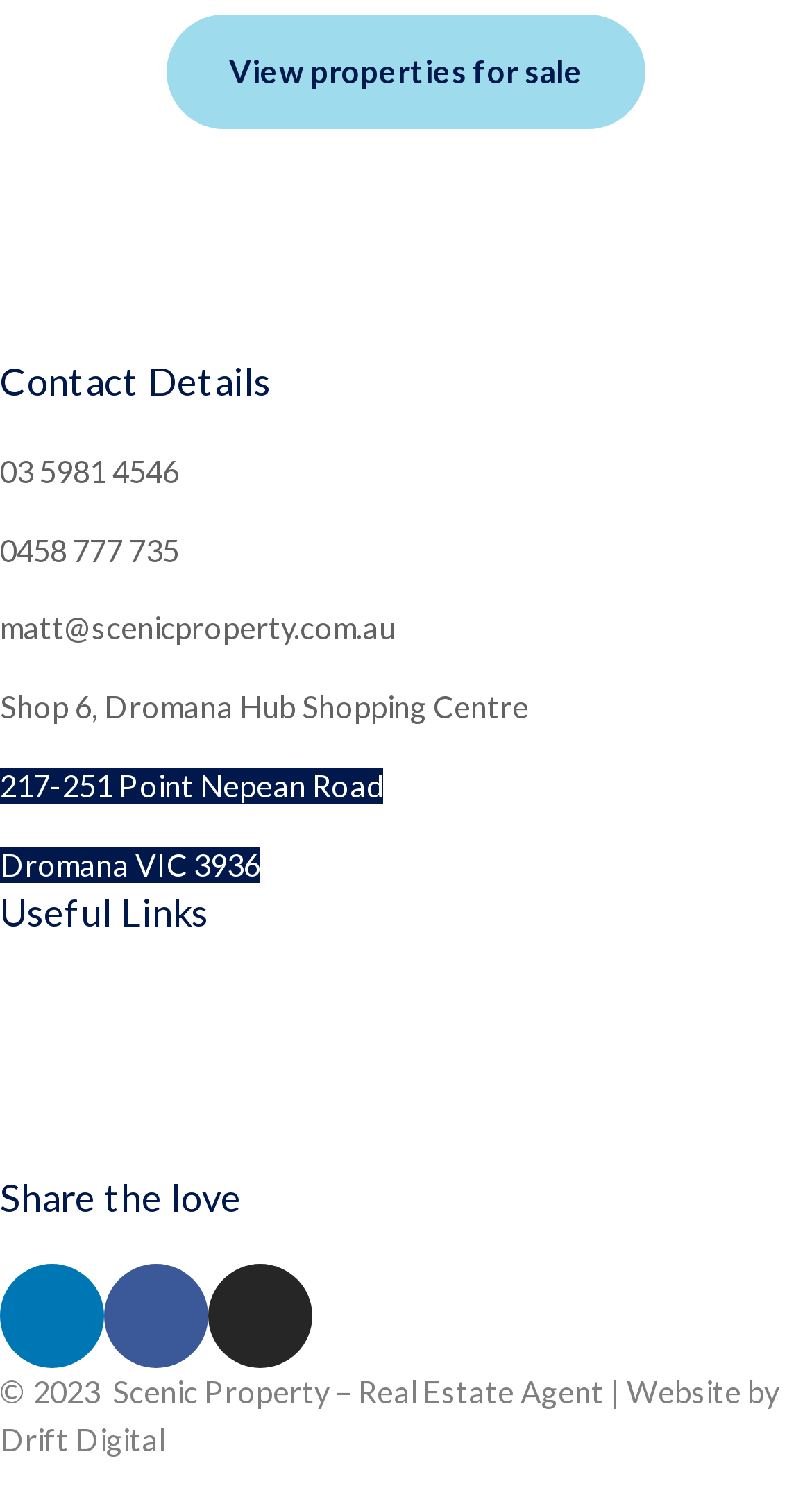Use the details in the image to answer the question thoroughly: 
What is the location of the real estate agent?

I analyzed the contact details section and found a static text element containing the address 'Shop 6, Dromana Hub Shopping Centre, 217-251 Point Nepean Road, Dromana VIC 3936', which indicates the location of the real estate agent.